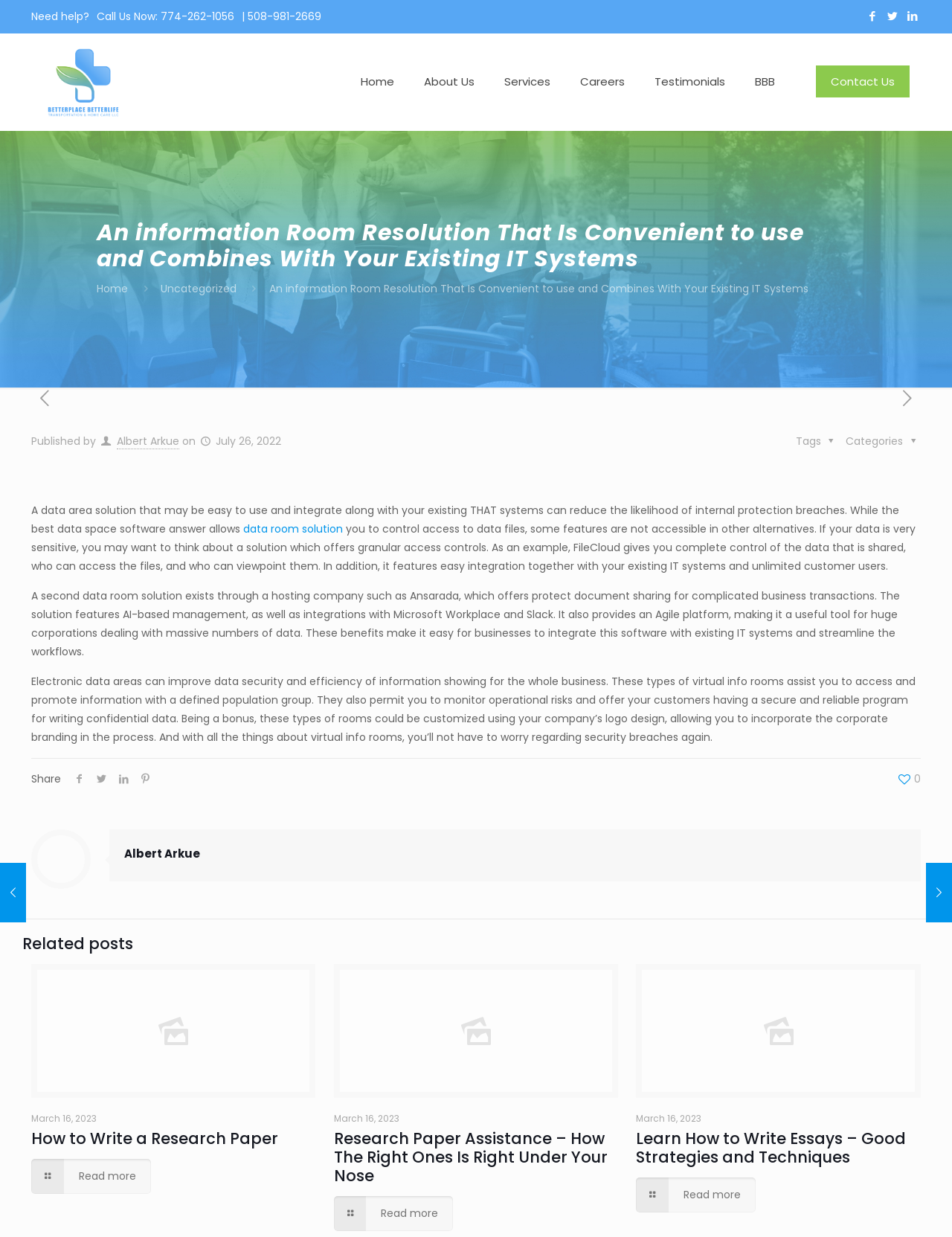What is the logo of the company?
Based on the image, provide a one-word or brief-phrase response.

Better place Better life logo-01